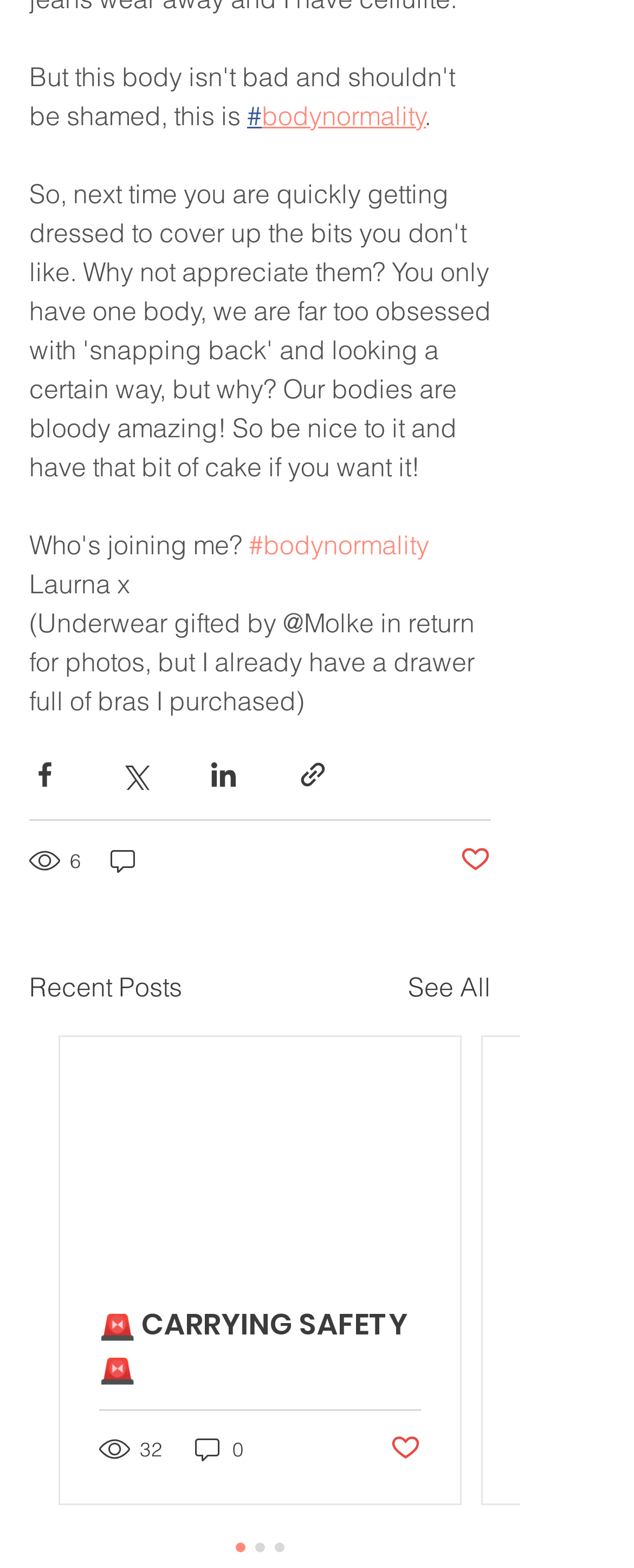Reply to the question with a brief word or phrase: How many views does the post have?

6 views